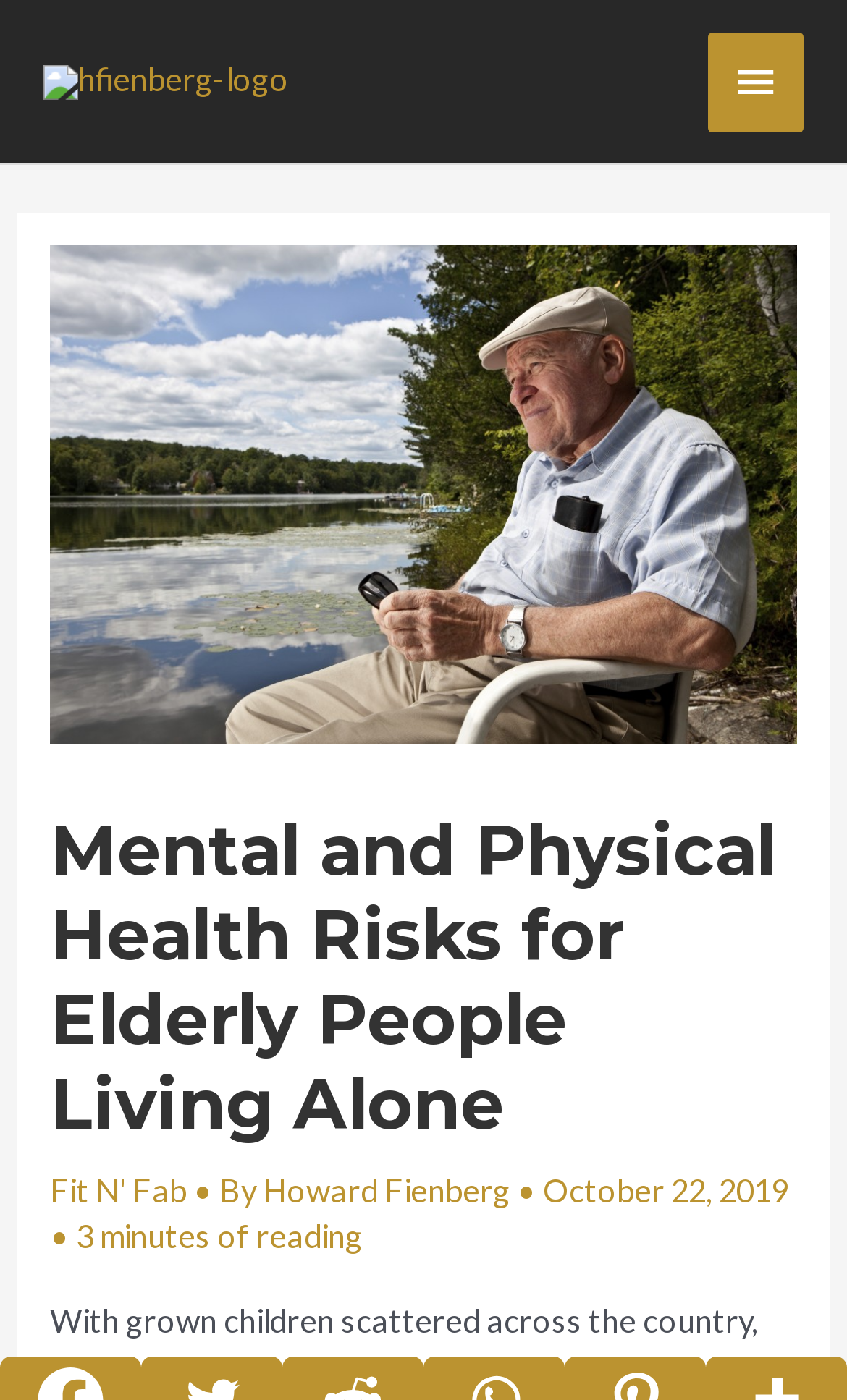Please respond to the question using a single word or phrase:
What is the name of the author of the article?

Howard Fienberg